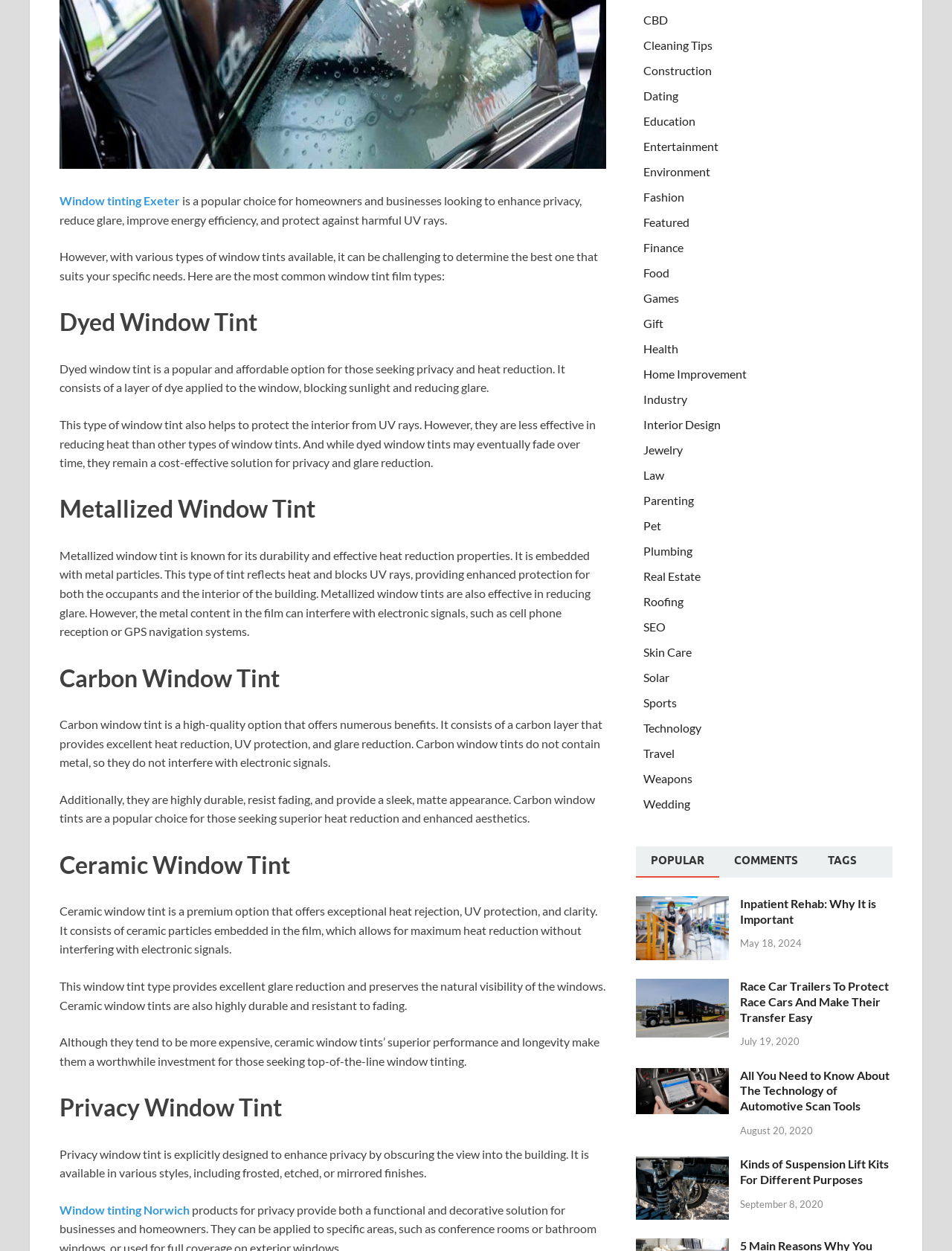Please specify the bounding box coordinates in the format (top-left x, top-left y, bottom-right x, bottom-right y), with all values as floating point numbers between 0 and 1. Identify the bounding box of the UI element described by: Interior Design

[0.676, 0.334, 0.757, 0.345]